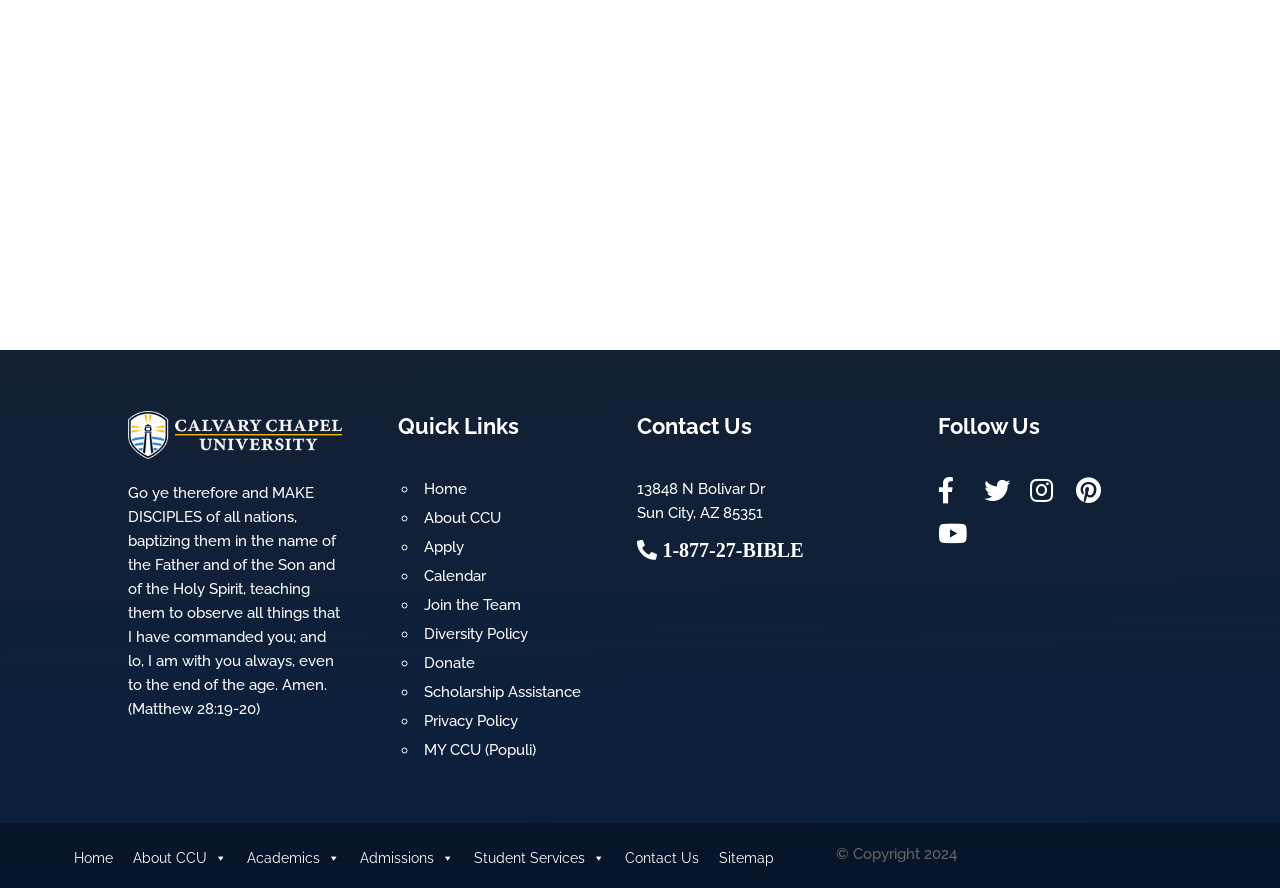Identify the bounding box coordinates for the UI element mentioned here: "Join the Team". Provide the coordinates as four float values between 0 and 1, i.e., [left, top, right, bottom].

[0.331, 0.671, 0.407, 0.691]